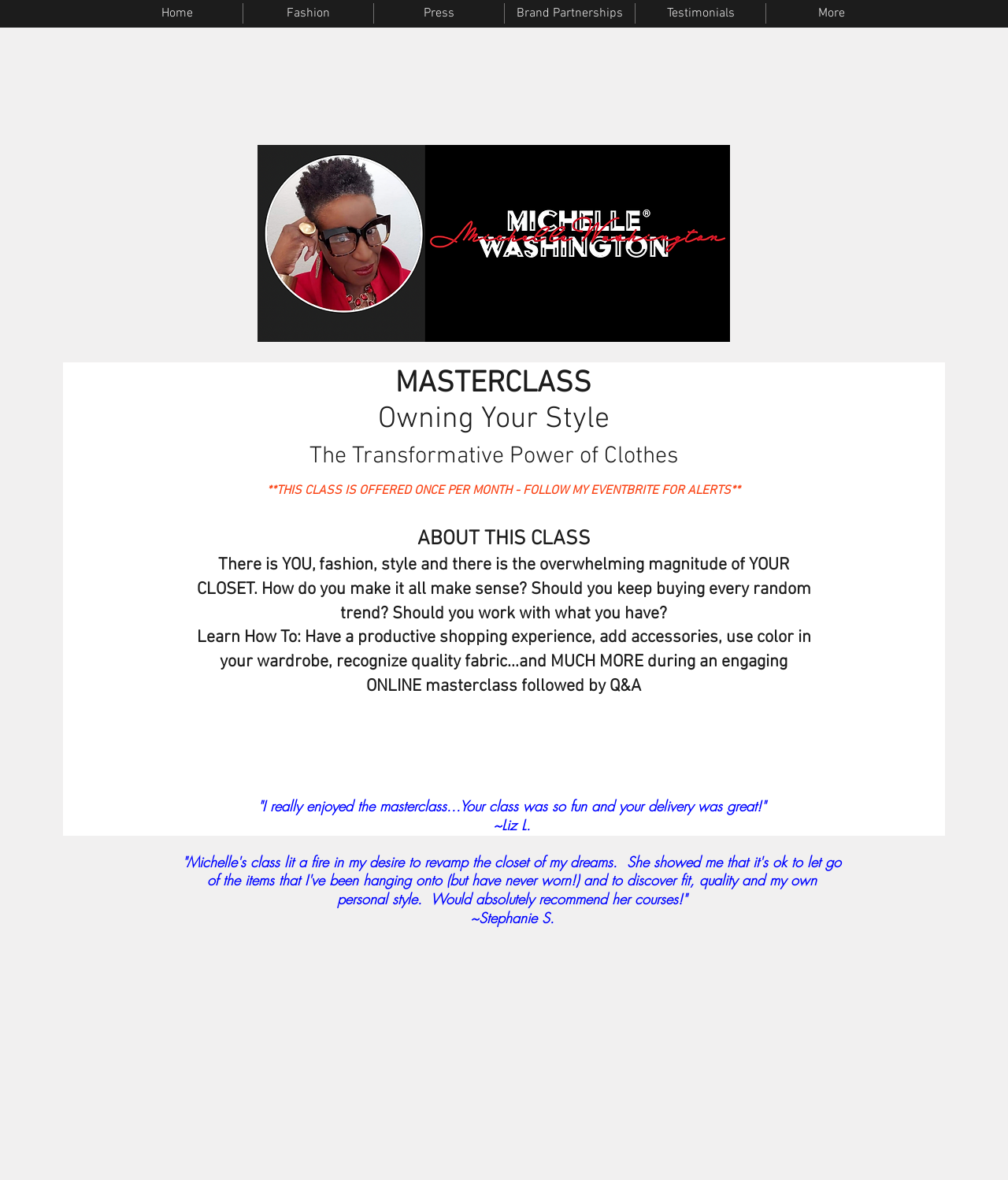What is the format of the masterclass?
Use the image to answer the question with a single word or phrase.

Online